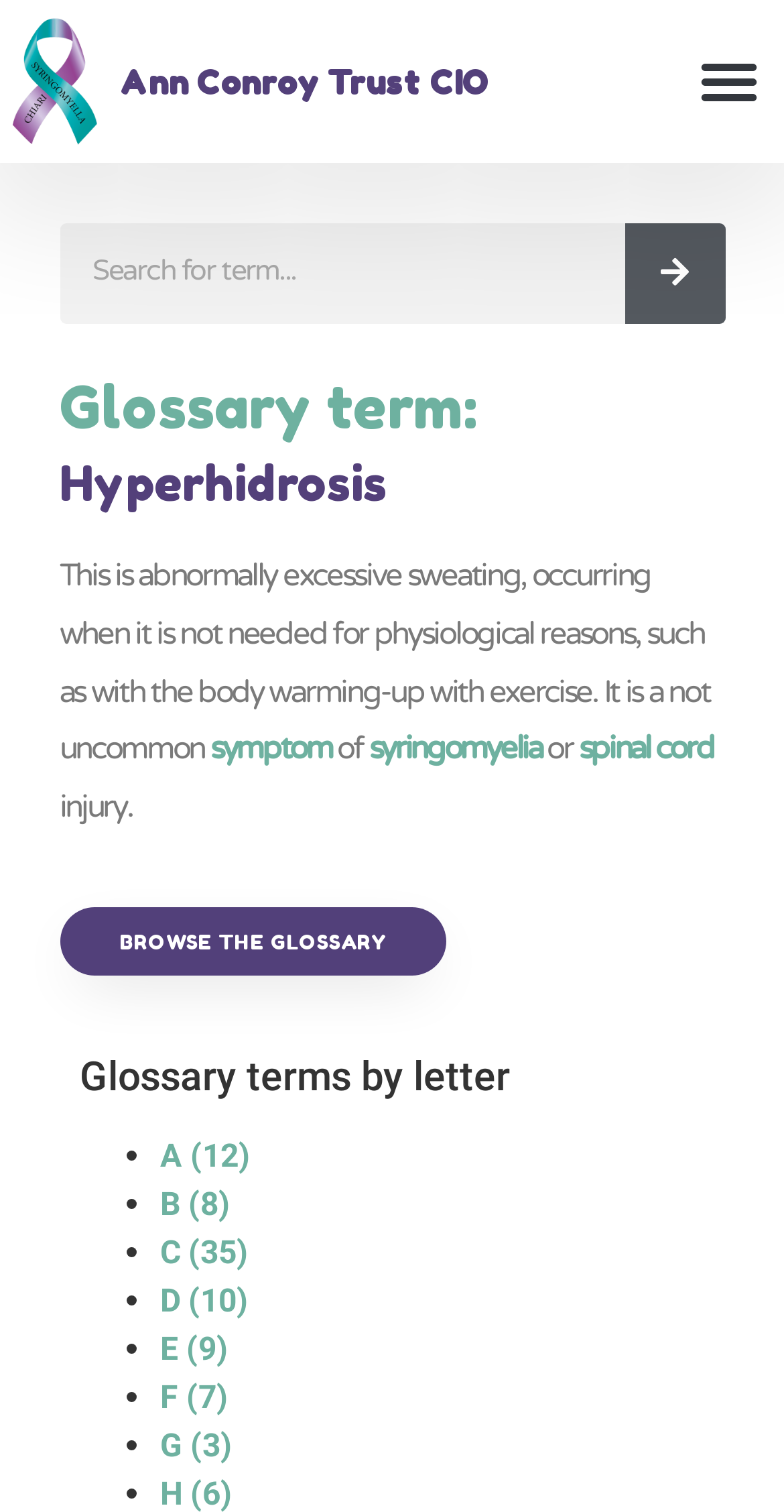Identify the bounding box coordinates for the UI element described as: "Browse the glossary". The coordinates should be provided as four floats between 0 and 1: [left, top, right, bottom].

[0.076, 0.601, 0.568, 0.646]